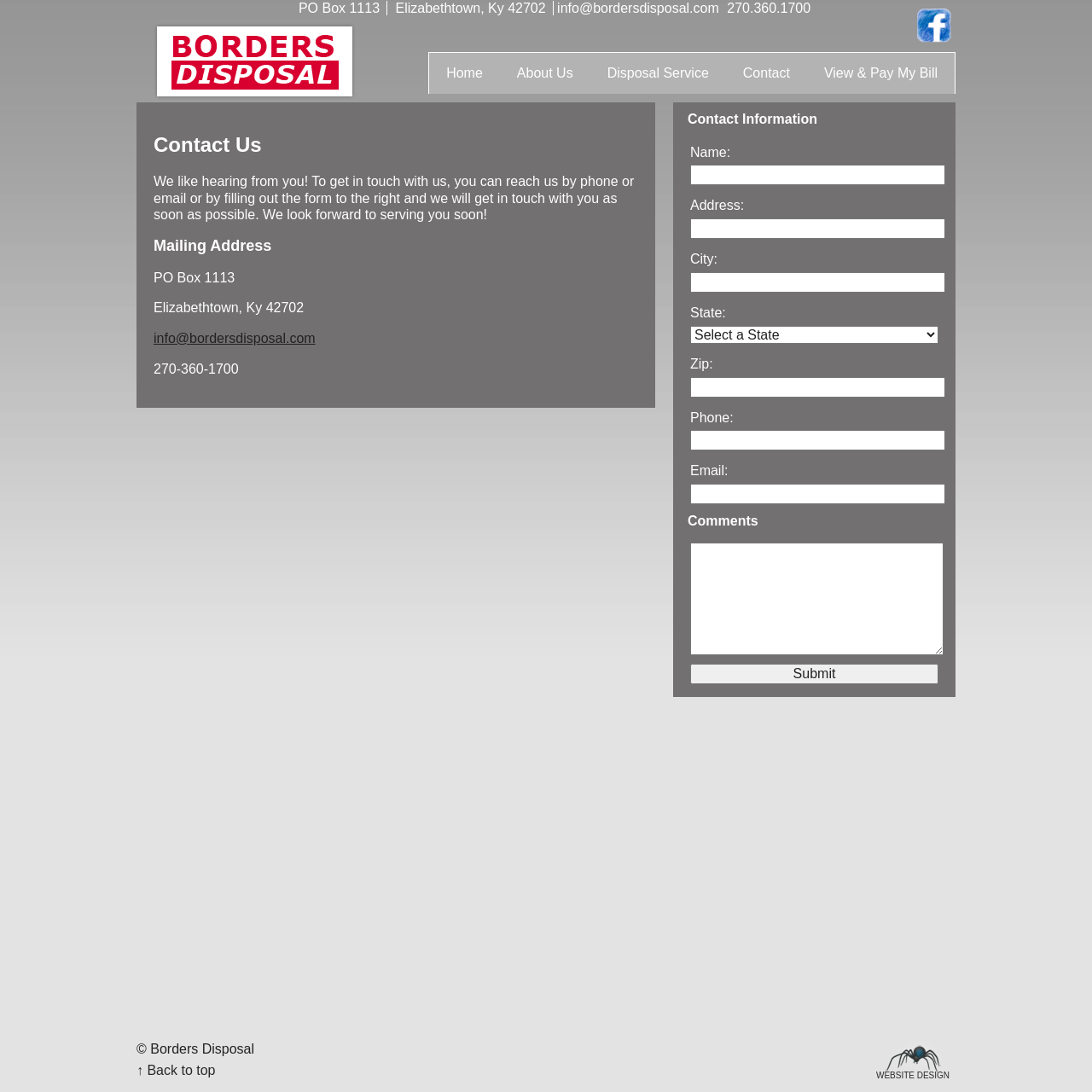Answer the question briefly using a single word or phrase: 
What is the company's mailing address?

PO Box 1113, Elizabethtown, Ky 42702